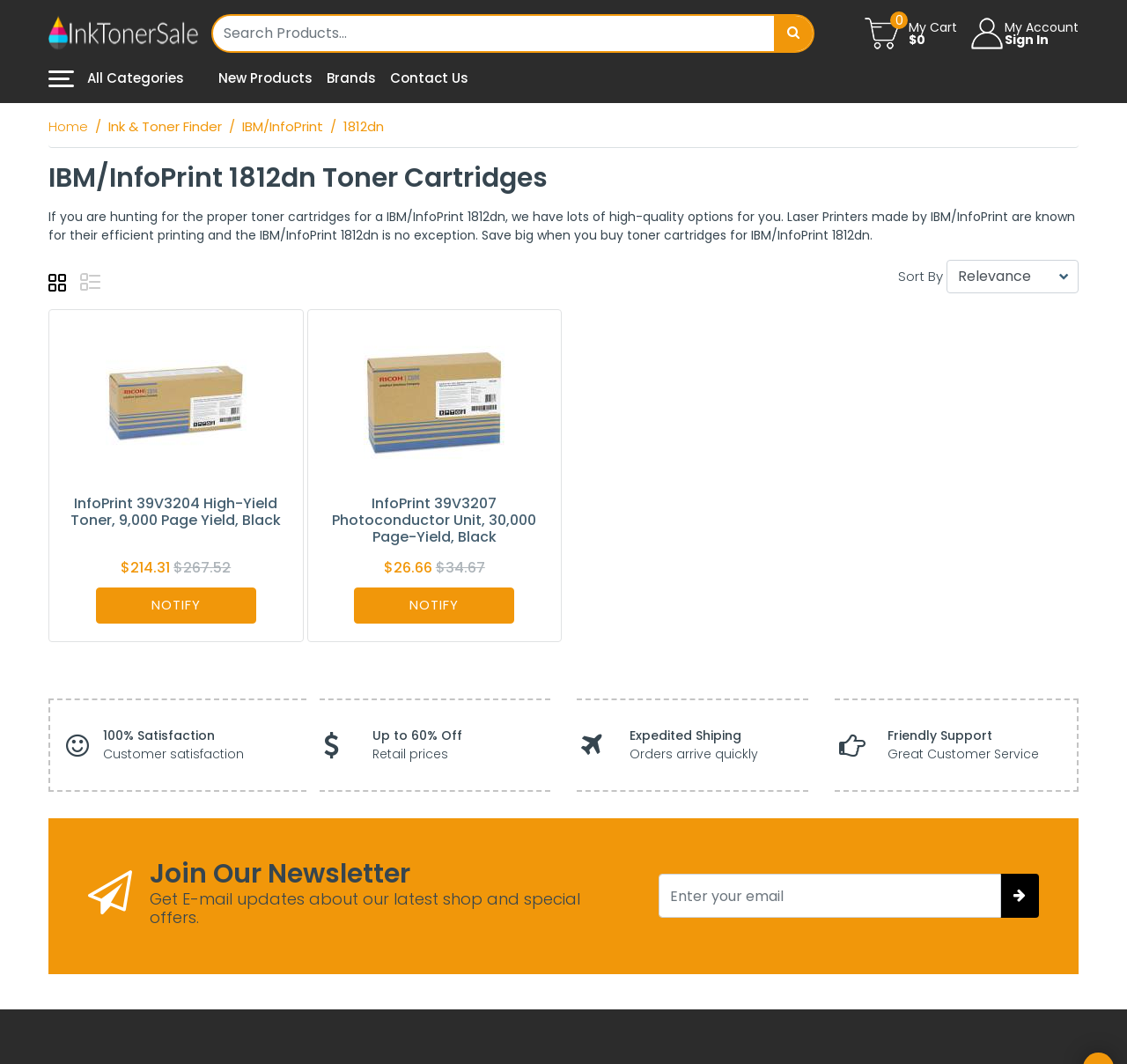Given the description: "My Cart $0", determine the bounding box coordinates of the UI element. The coordinates should be formatted as four float numbers between 0 and 1, [left, top, right, bottom].

[0.767, 0.014, 0.849, 0.048]